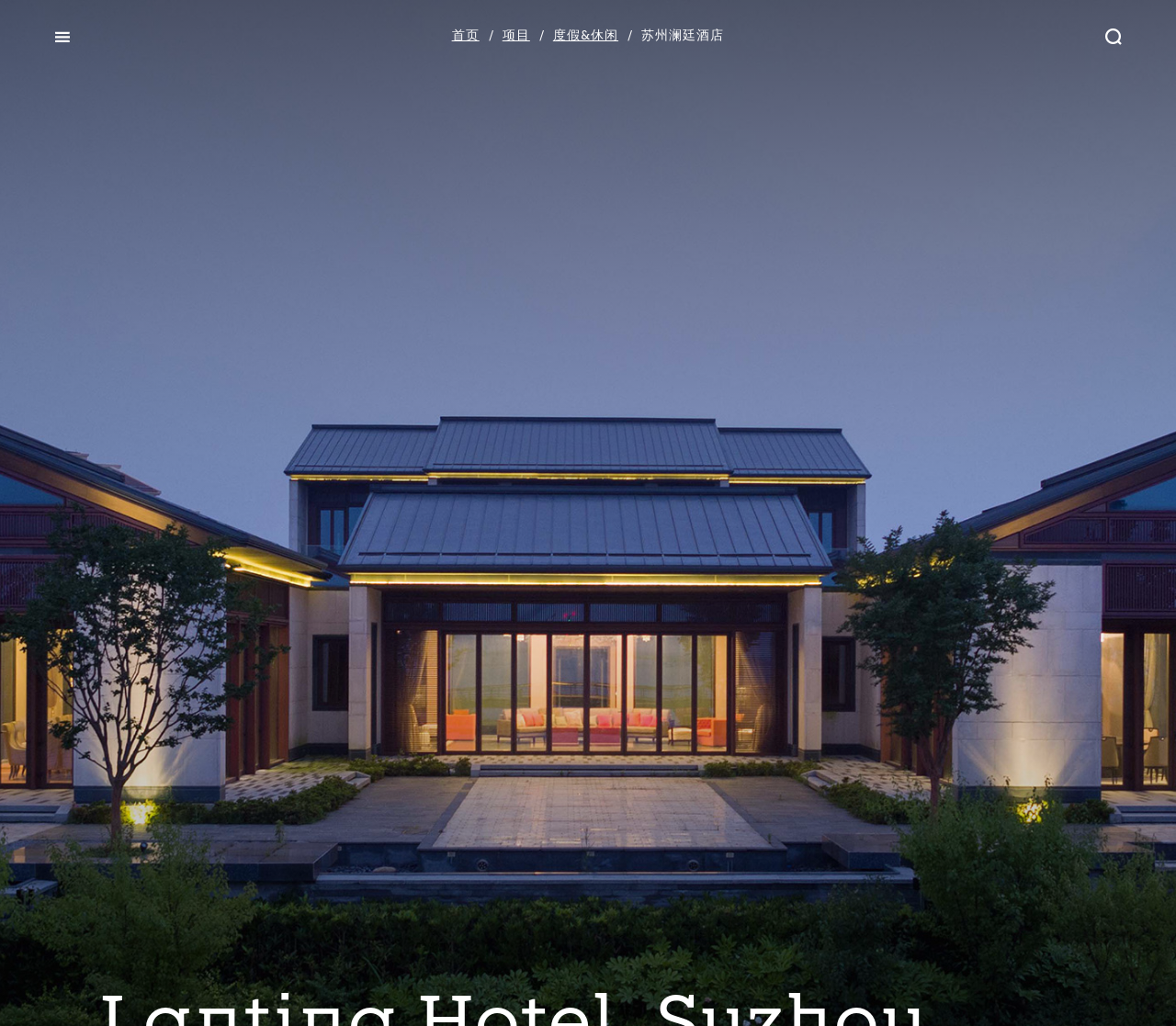Provide a brief response to the question below using a single word or phrase: 
How many main navigation links are there?

3